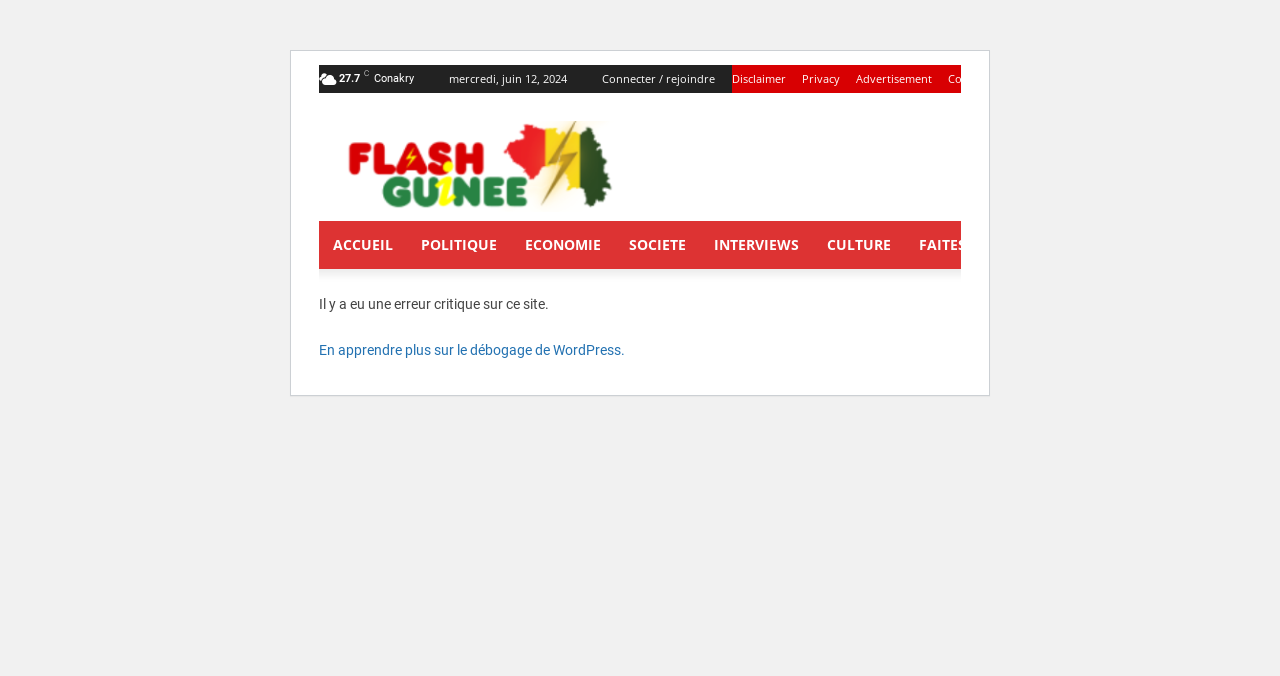Find and specify the bounding box coordinates that correspond to the clickable region for the instruction: "View Disclaimer".

[0.572, 0.096, 0.614, 0.138]